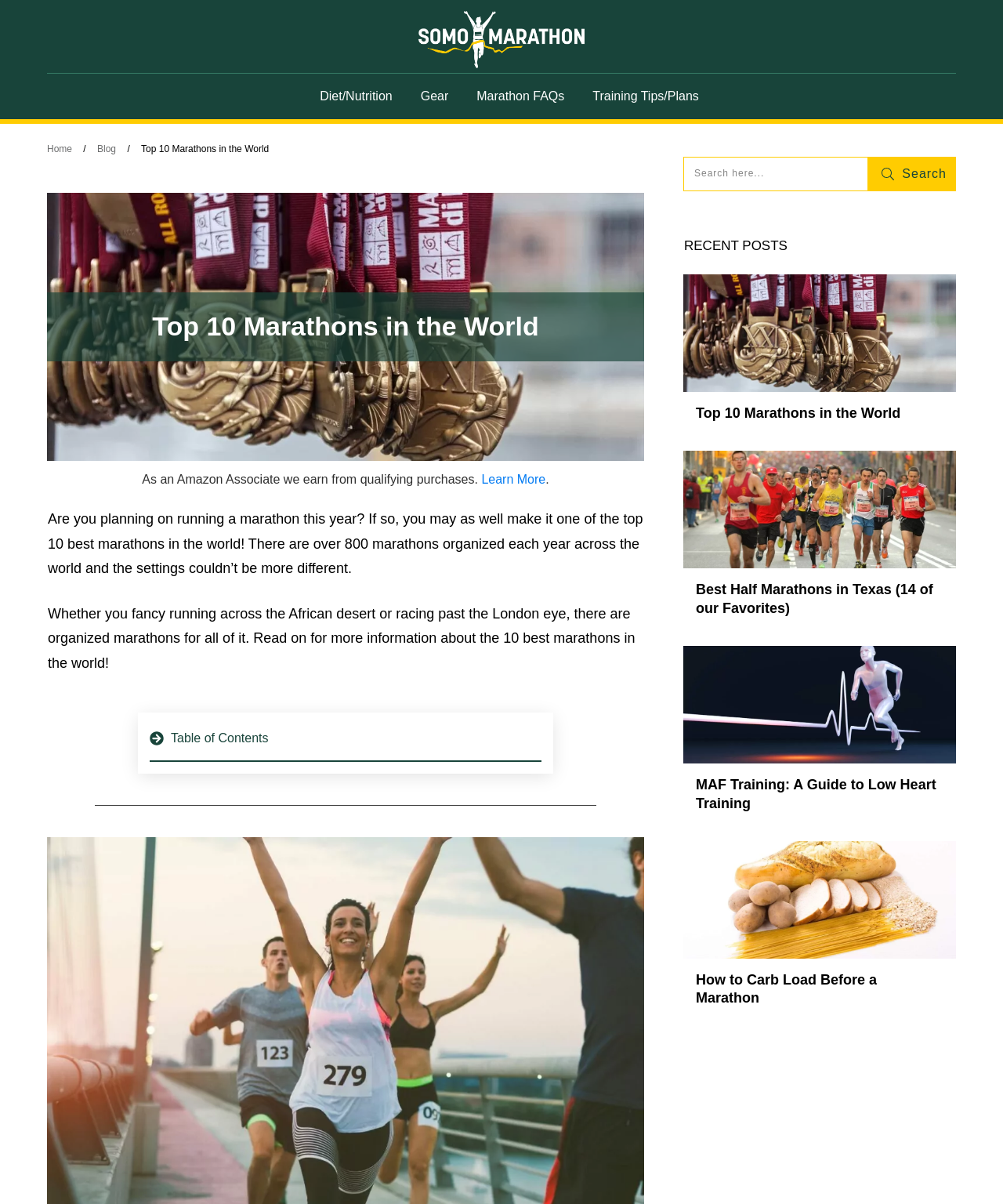Explain the features and main sections of the webpage comprehensively.

This webpage is about marathons, providing information on the top 10 marathons in the world. At the top, there are several links to other sections of the website, including "Diet/Nutrition", "Gear", "Marathon FAQs", and "Training Tips/Plans". Below these links, there is a heading that reads "Top 10 Marathons in the World". 

To the left of the heading, there is a link to the "Home" page and another link to the "Blog" section. Below the heading, there is a paragraph of text that introduces the topic of marathons and invites readers to continue reading for more information. 

On the right side of the page, there is a small image and a "Table of Contents" section. Below this, there is a horizontal separator line, followed by a search bar with a "Search" button. 

The main content of the page is divided into sections, each with a heading and a brief summary of an article. There are four articles listed, with headings such as "Top 10 Marathons in the World", "Best Half Marathons in Texas (14 of our Favorites)", "MAF Training: A Guide to Low Heart Training", and "How to Carb Load Before a Marathon". Each article has a link to read more.